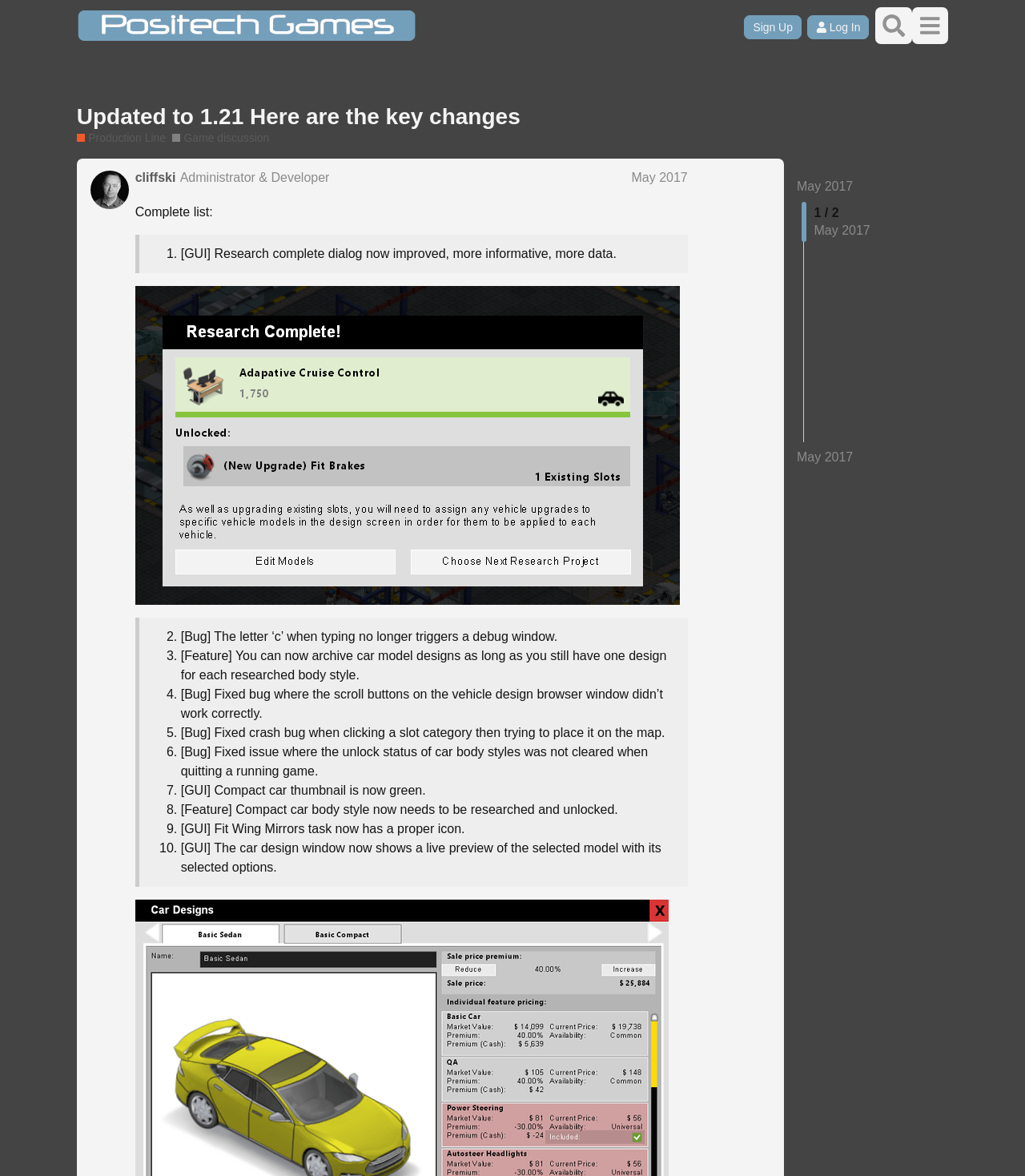Locate the bounding box coordinates of the clickable area to execute the instruction: "Click on the user 'cliffski'". Provide the coordinates as four float numbers between 0 and 1, represented as [left, top, right, bottom].

[0.132, 0.144, 0.171, 0.159]